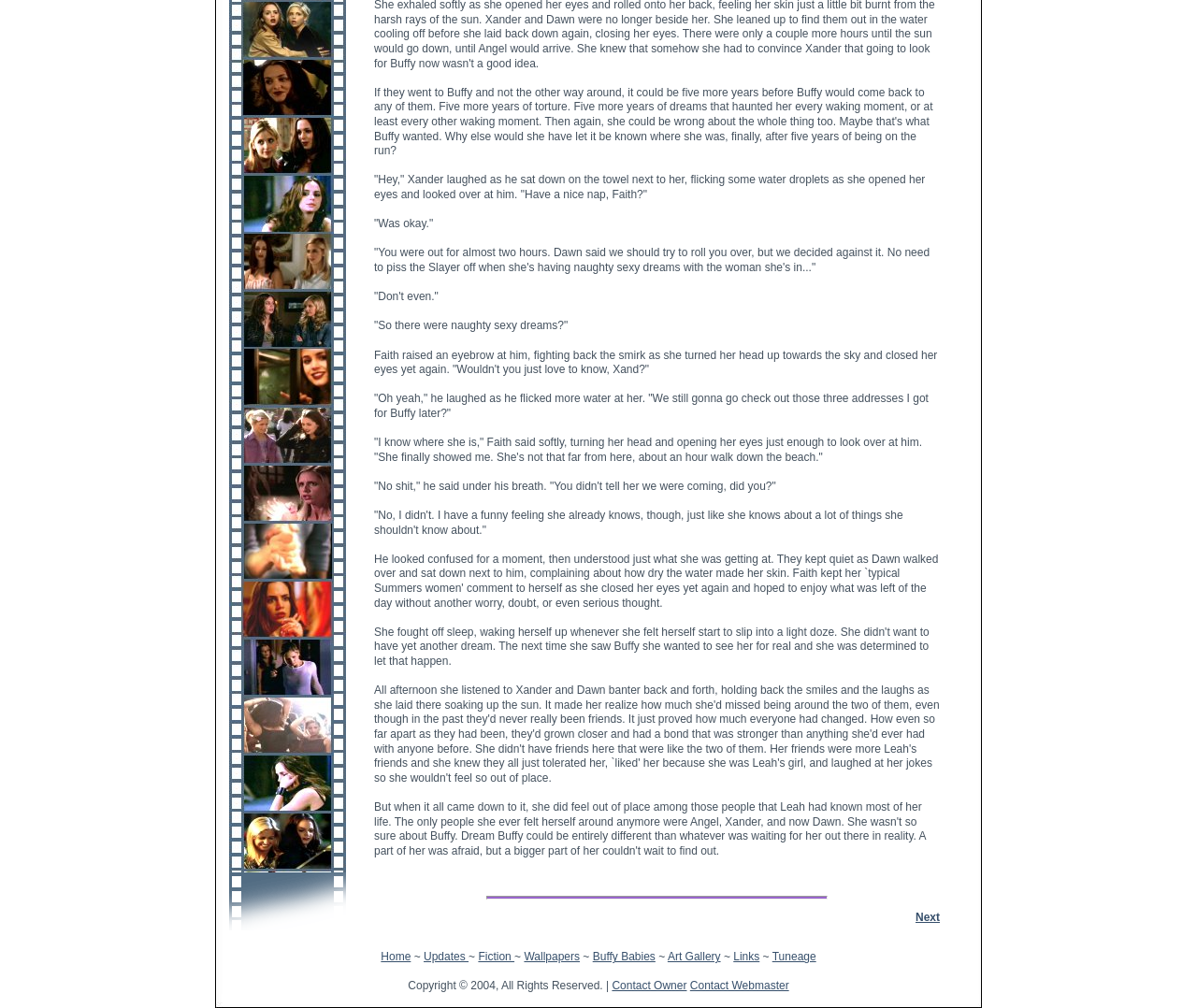What is the conversation about?
Using the image as a reference, answer with just one word or a short phrase.

Faith and Xander's conversation